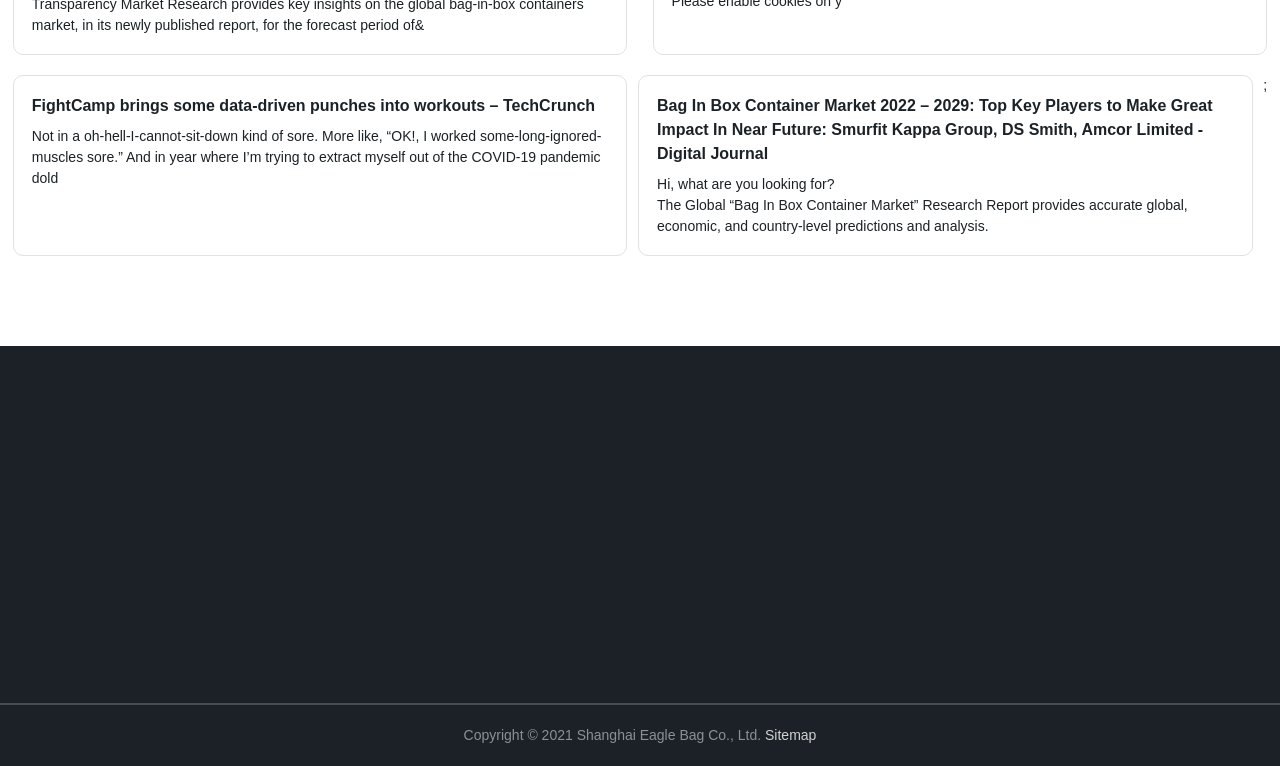Could you provide the bounding box coordinates for the portion of the screen to click to complete this instruction: "Visit the News page"?

[0.353, 0.564, 0.413, 0.619]